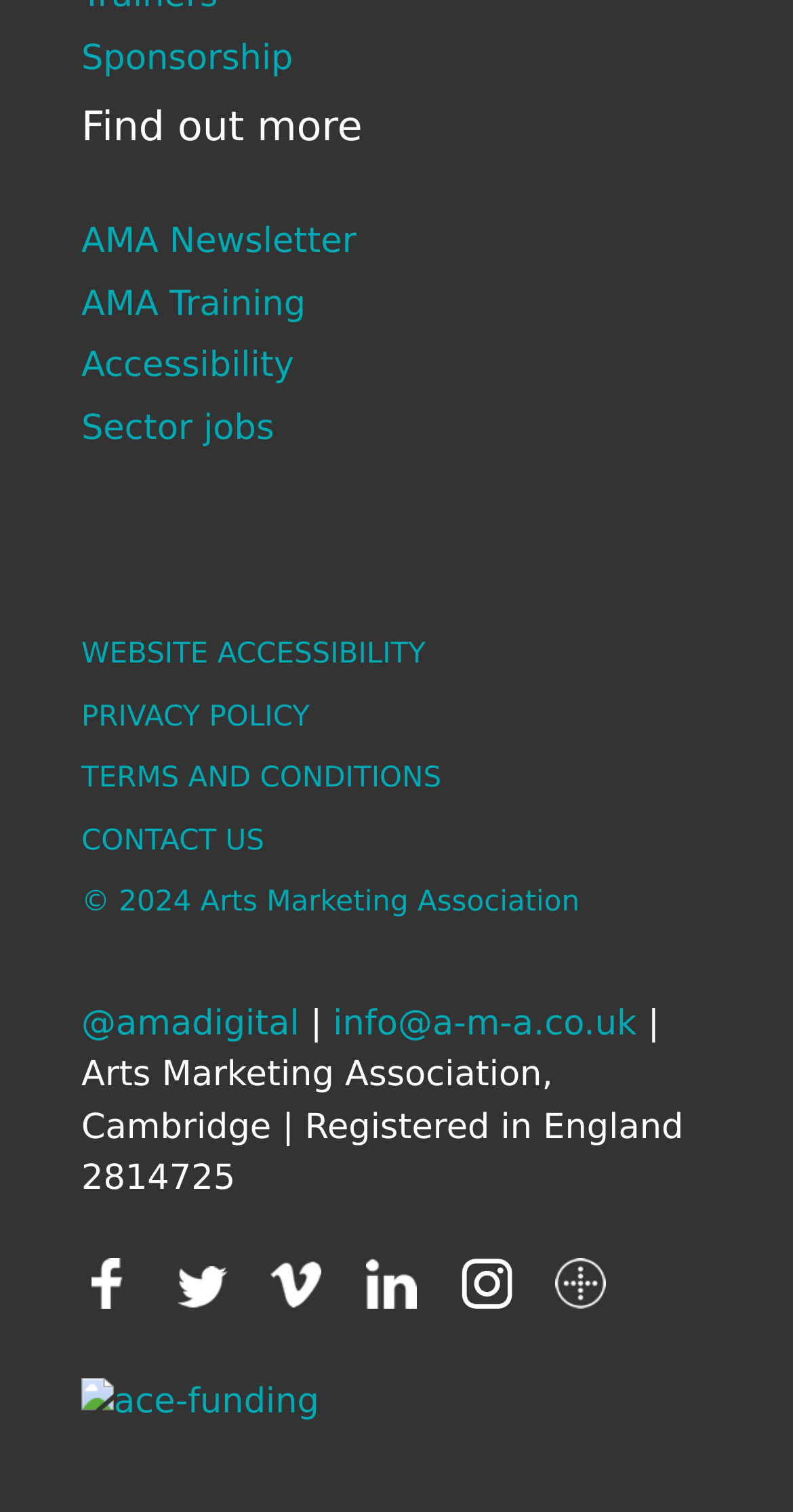Please specify the bounding box coordinates of the area that should be clicked to accomplish the following instruction: "Visit AMA Newsletter". The coordinates should consist of four float numbers between 0 and 1, i.e., [left, top, right, bottom].

[0.103, 0.147, 0.449, 0.174]